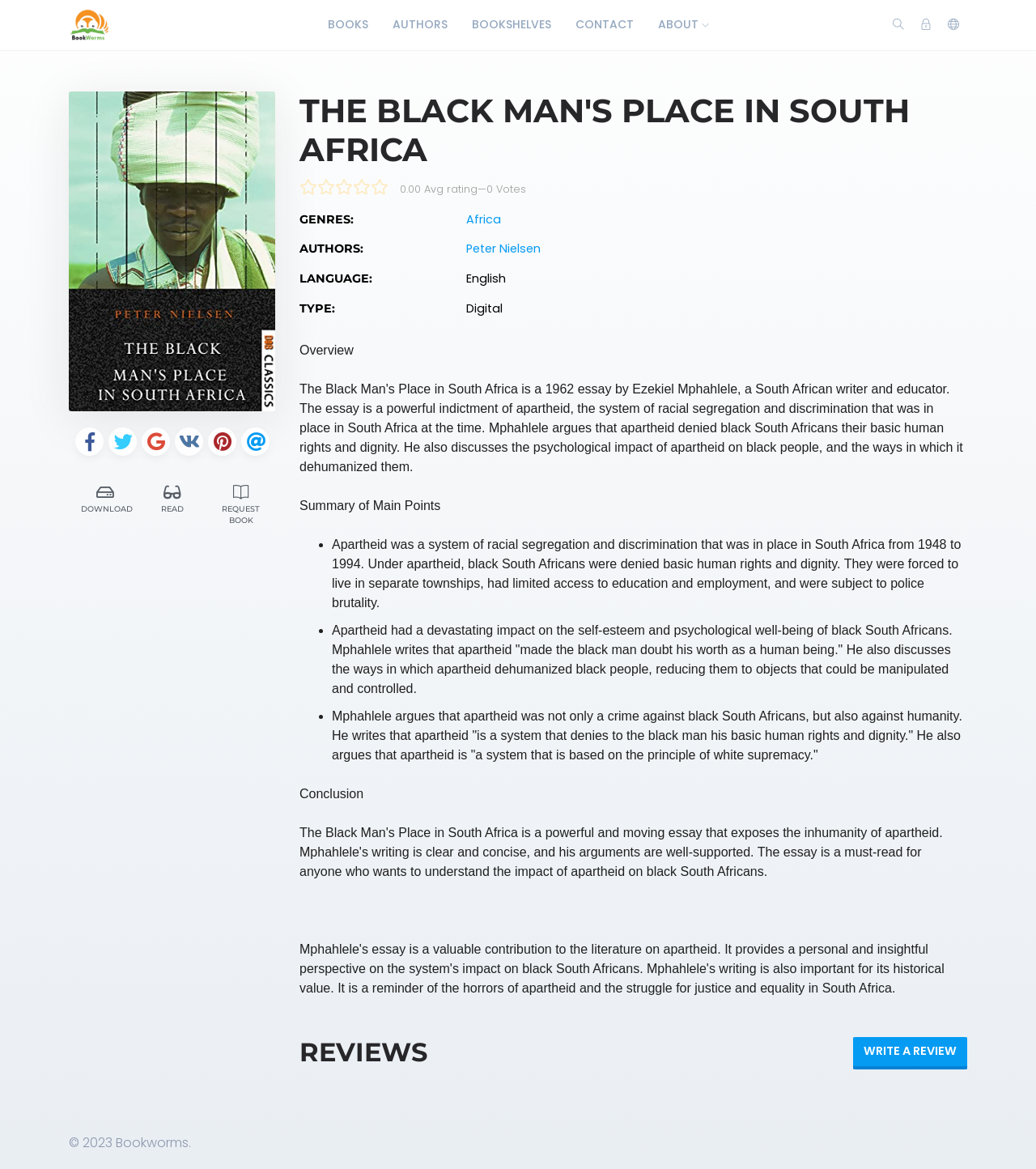What is the system of racial segregation and discrimination discussed in the essay?
Carefully analyze the image and provide a thorough answer to the question.

The system of racial segregation and discrimination discussed in the essay is apartheid, which was in place in South Africa from 1948 to 1994, as mentioned in the summary of the essay.